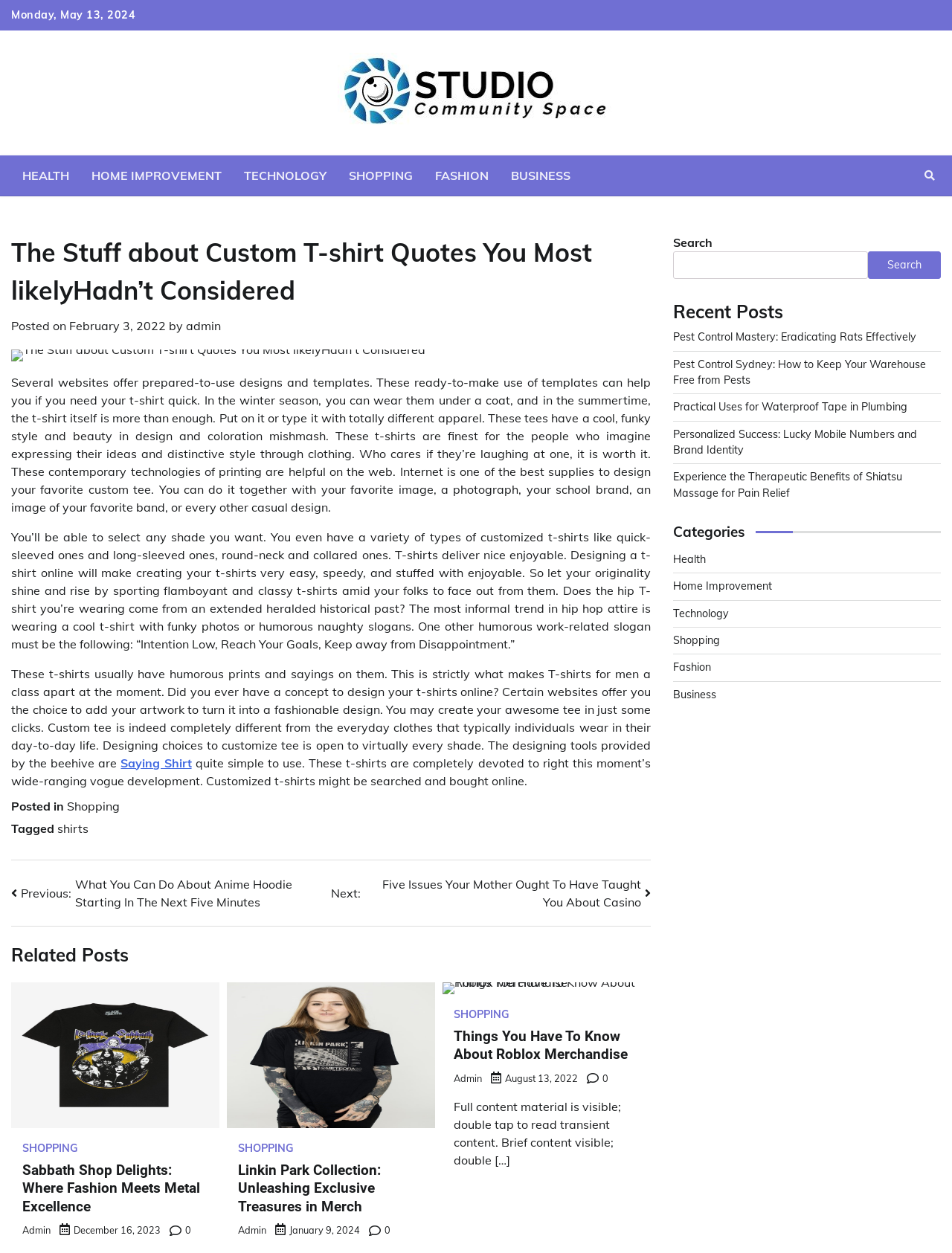Elaborate on the webpage's design and content in a detailed caption.

This webpage is about custom T-shirt quotes and designs. At the top, there is a date "Monday, May 13, 2024" and a link to "Studio" with an image. Below that, there are several links to different categories, including "HEALTH", "HOME IMPROVEMENT", "TECHNOLOGY", "SHOPPING", "FASHION", and "BUSINESS".

The main content of the page is an article titled "The Stuff about Custom T-shirt Quotes You Most likely Hadn’t Considered". The article discusses the benefits of custom T-shirts, including the ability to express one's individuality and creativity. It also mentions the various types of custom T-shirts available, such as short-sleeved and long-sleeved ones, and the different designs and colors that can be chosen.

The article is divided into several paragraphs, with headings and subheadings. There are also several links to other related articles, including "Saying Shirt" and "Shopping". At the bottom of the page, there is a footer section with links to "Posts", "Related Posts", and "Categories".

In the "Related Posts" section, there are three articles with images, each with a heading and a brief summary. The articles are about fashion and shopping, and include links to read more. Below that, there is a section with links to recent posts, including articles about pest control, plumbing, and massage therapy.

On the right side of the page, there is a complementary section with a search bar, a heading "Recent Posts", and links to several articles. There is also a section with links to different categories, including "Health", "Home Improvement", "Technology", "Shopping", "Fashion", and "Business".